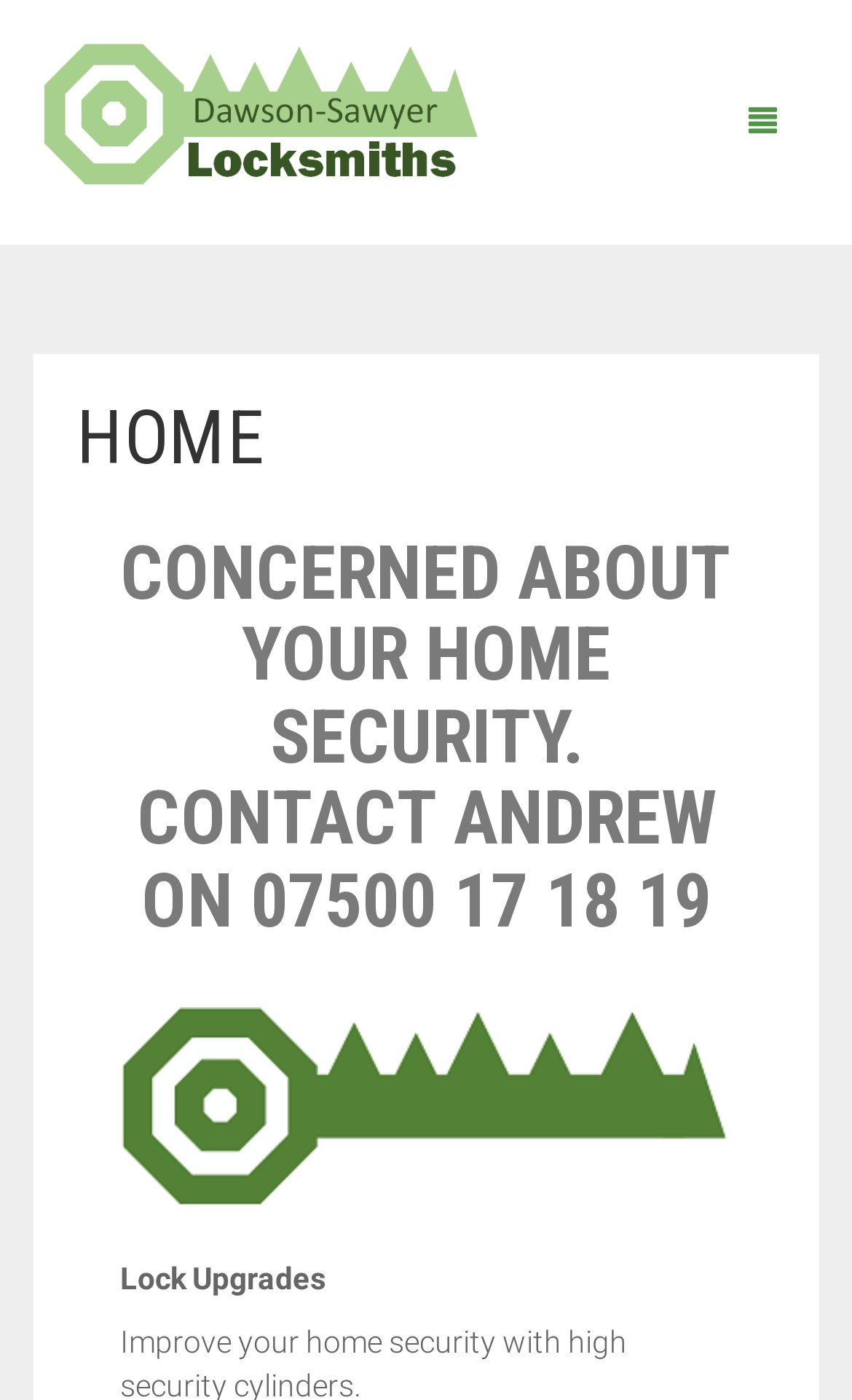Please mark the bounding box coordinates of the area that should be clicked to carry out the instruction: "click the VIDEOS link".

[0.0, 0.315, 1.0, 0.385]